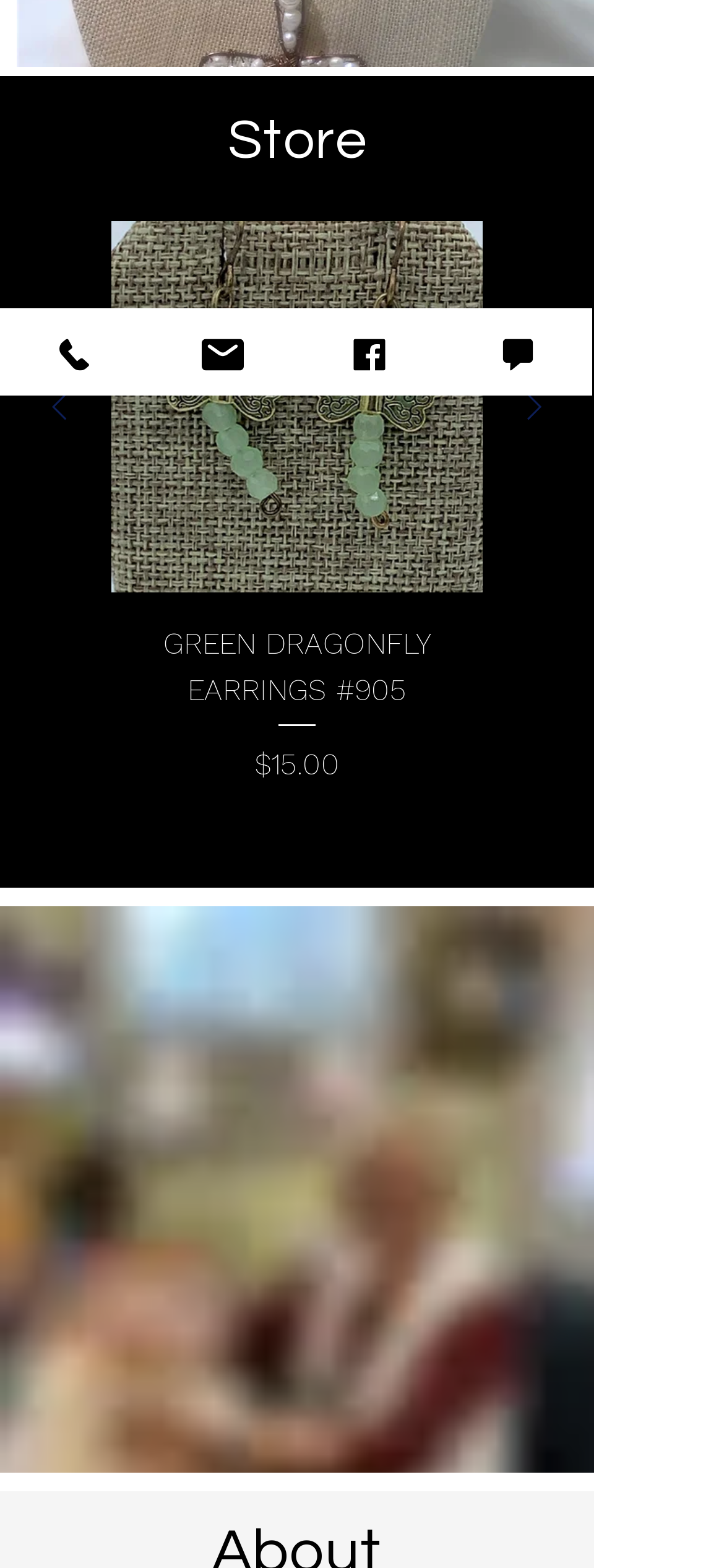Please find the bounding box coordinates (top-left x, top-left y, bottom-right x, bottom-right y) in the screenshot for the UI element described as follows: aria-label="Next Product"

[0.708, 0.246, 0.769, 0.274]